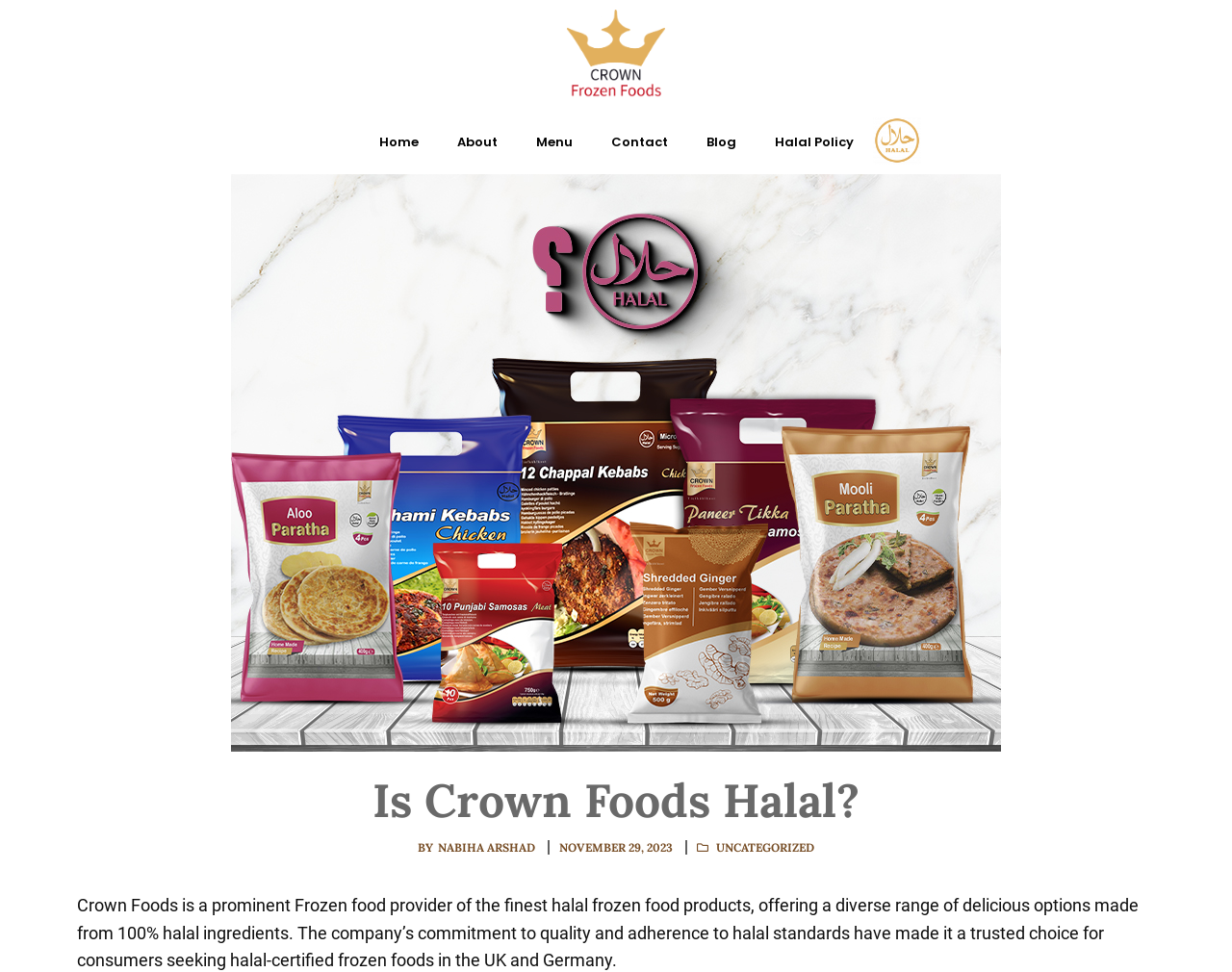Please provide a comprehensive answer to the question below using the information from the image: What is Crown Foods' commitment to?

Based on the webpage content, Crown Foods is committed to quality and adherence to halal standards, which is mentioned in the paragraph describing the company's products.